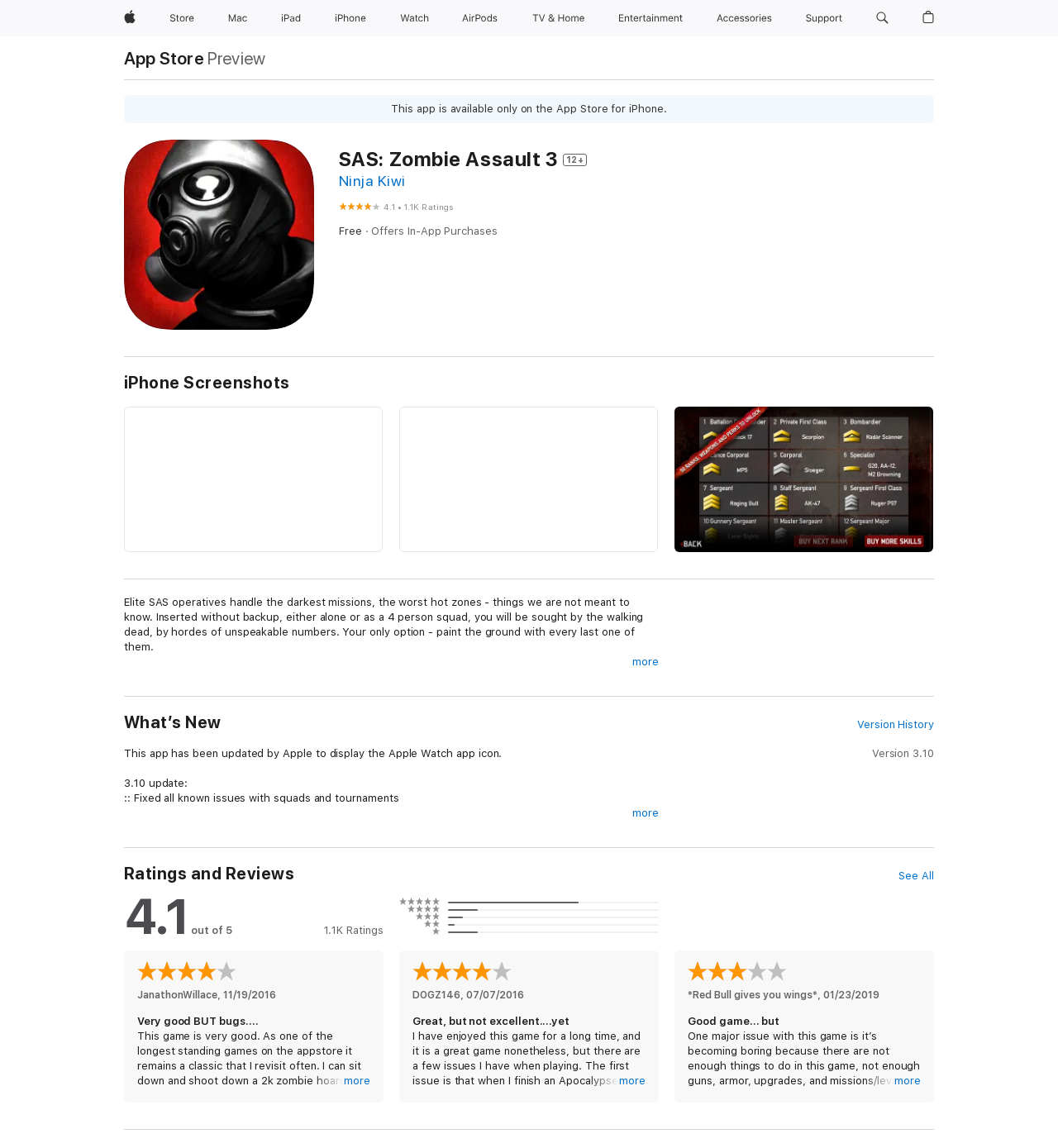Find and extract the text of the primary heading on the webpage.

SAS: Zombie Assault 3 12+